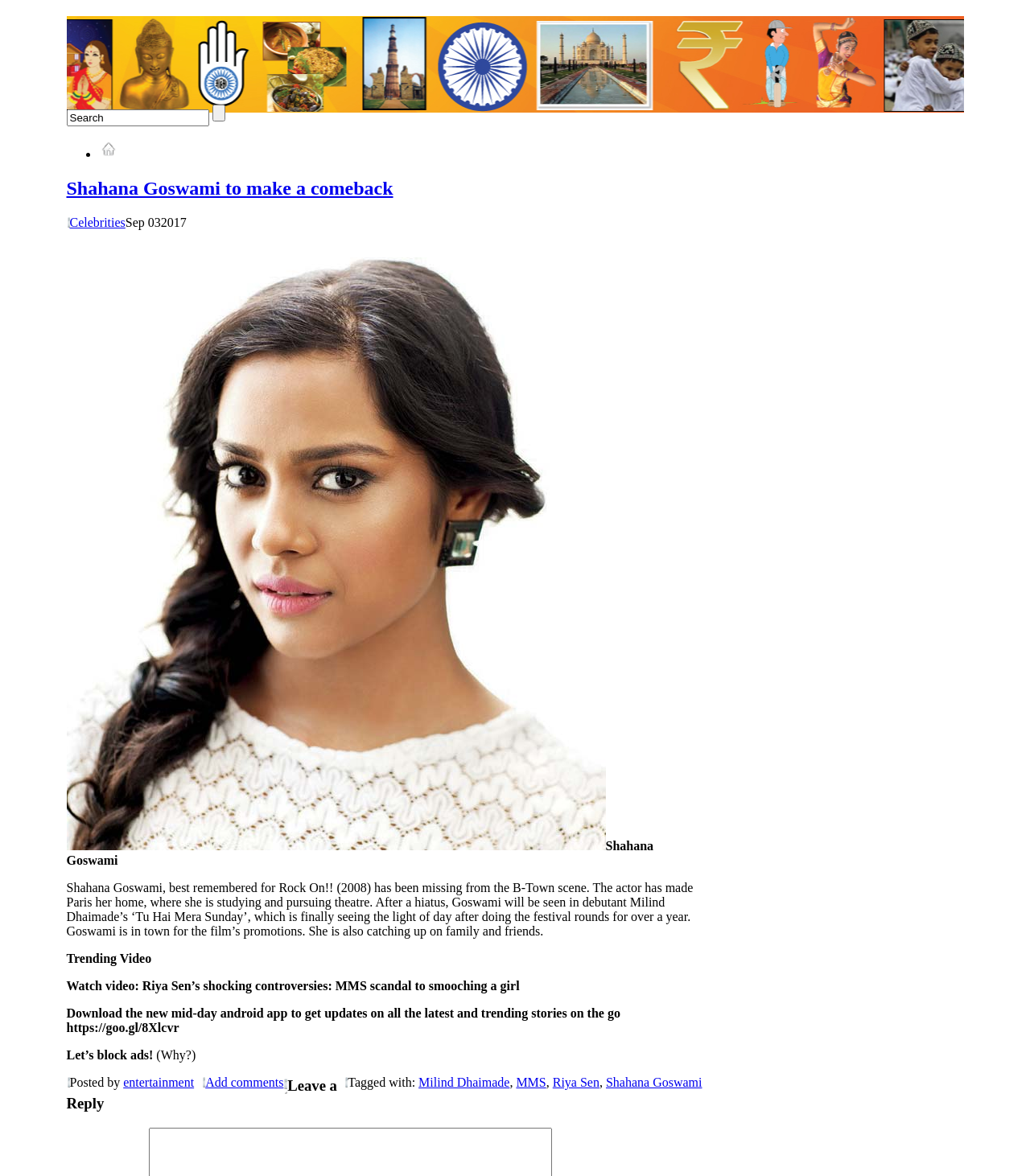What is the main heading of this webpage? Please extract and provide it.

Shahana Goswami to make a comeback